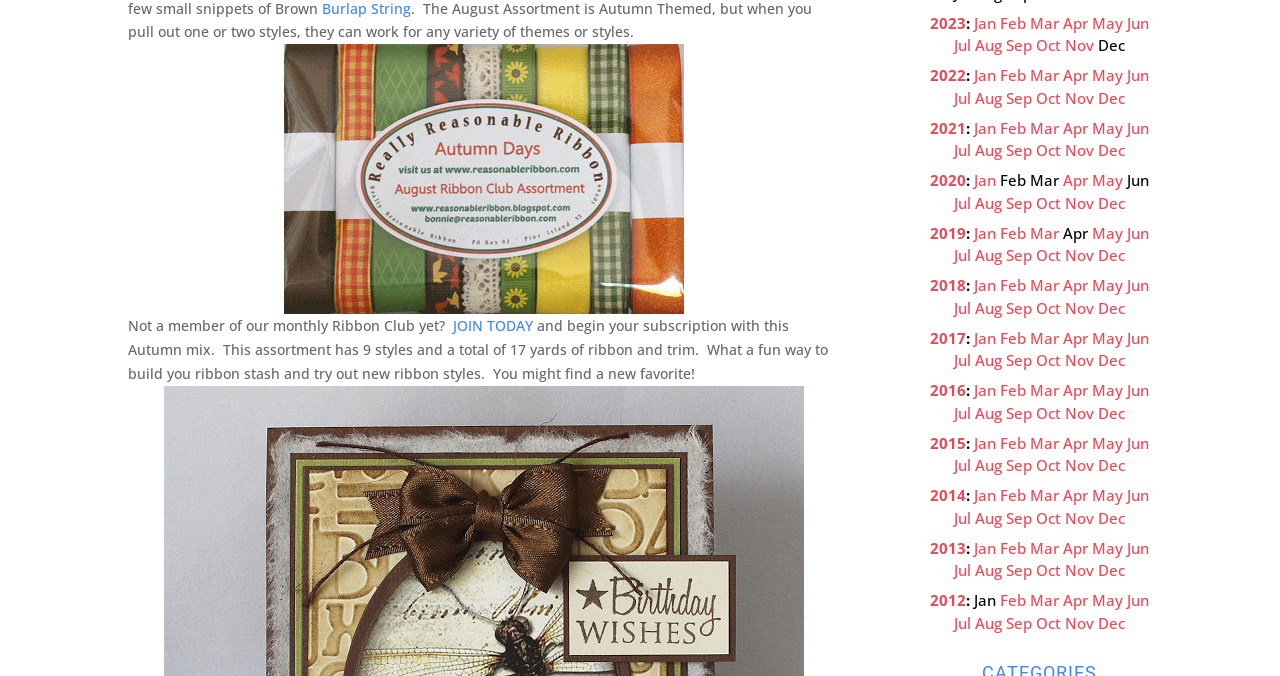Can you specify the bounding box coordinates of the area that needs to be clicked to fulfill the following instruction: "Check the ribbon stash"?

[0.1, 0.468, 0.647, 0.566]